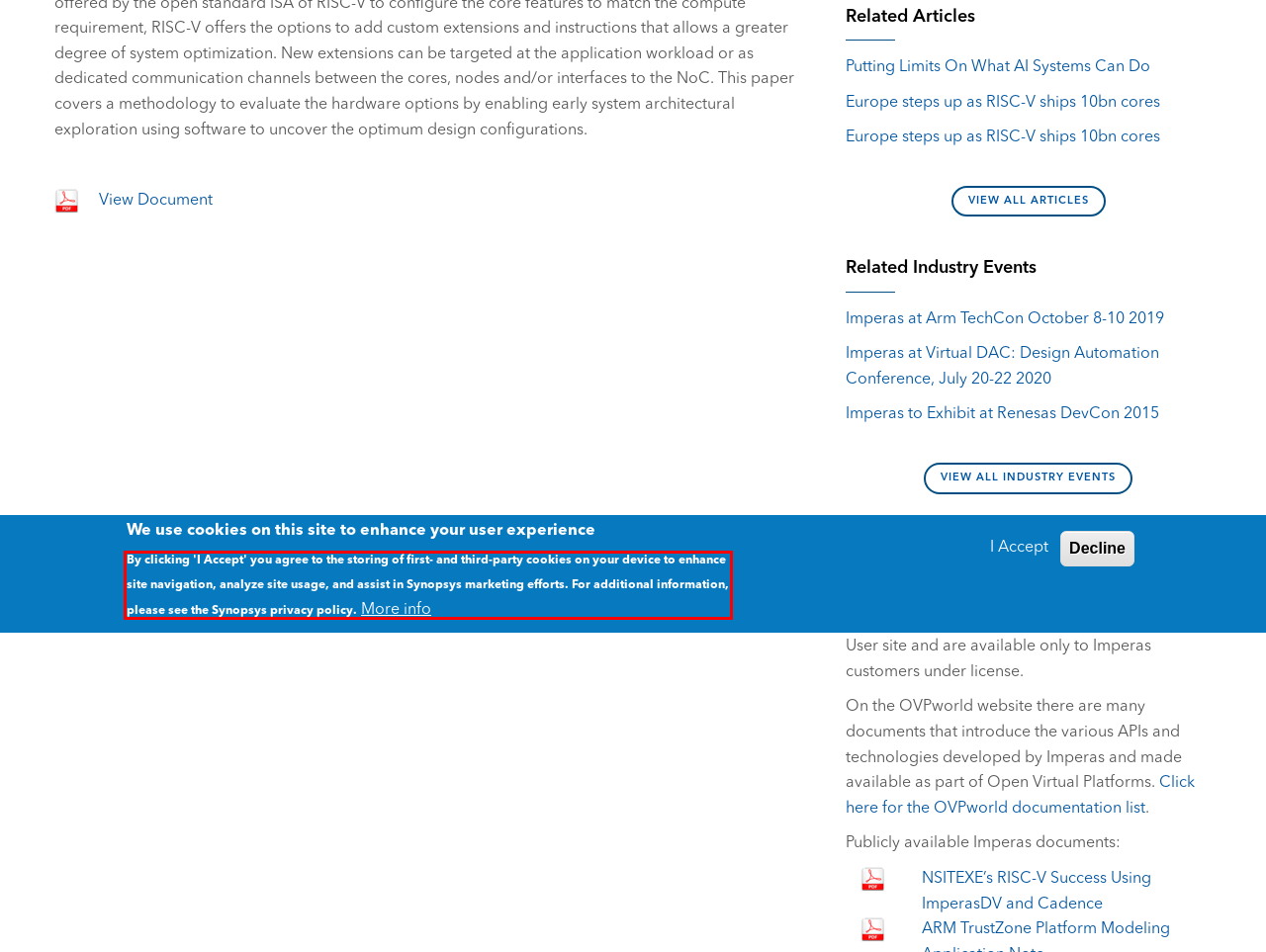Please identify and extract the text from the UI element that is surrounded by a red bounding box in the provided webpage screenshot.

By clicking 'I Accept' you agree to the storing of first- and third-party cookies on your device to enhance site navigation, analyze site usage, and assist in Synopsys marketing efforts. For additional information, please see the Synopsys privacy policy.